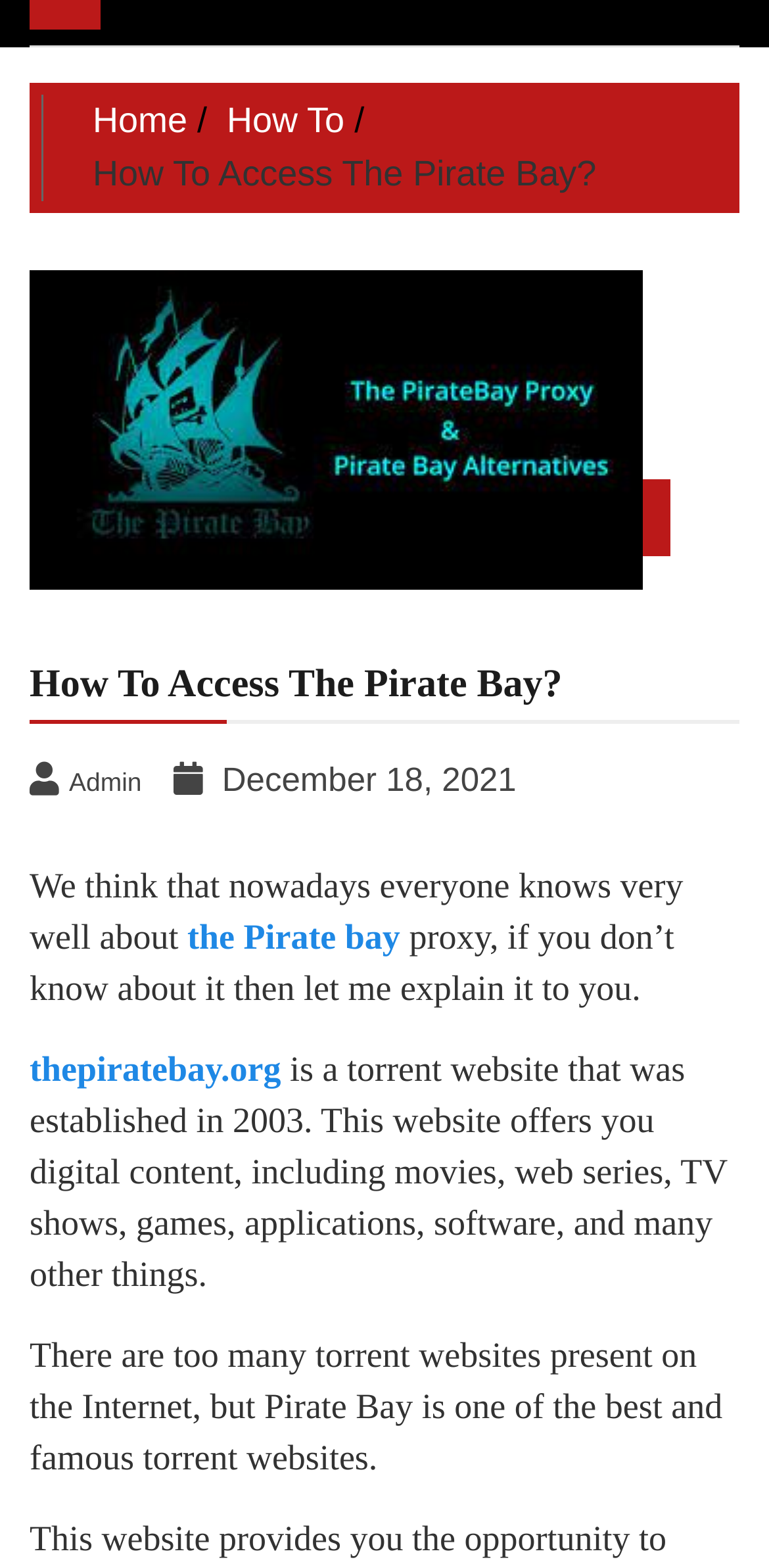Find the bounding box of the UI element described as: "the Pirate bay". The bounding box coordinates should be given as four float values between 0 and 1, i.e., [left, top, right, bottom].

[0.244, 0.585, 0.532, 0.61]